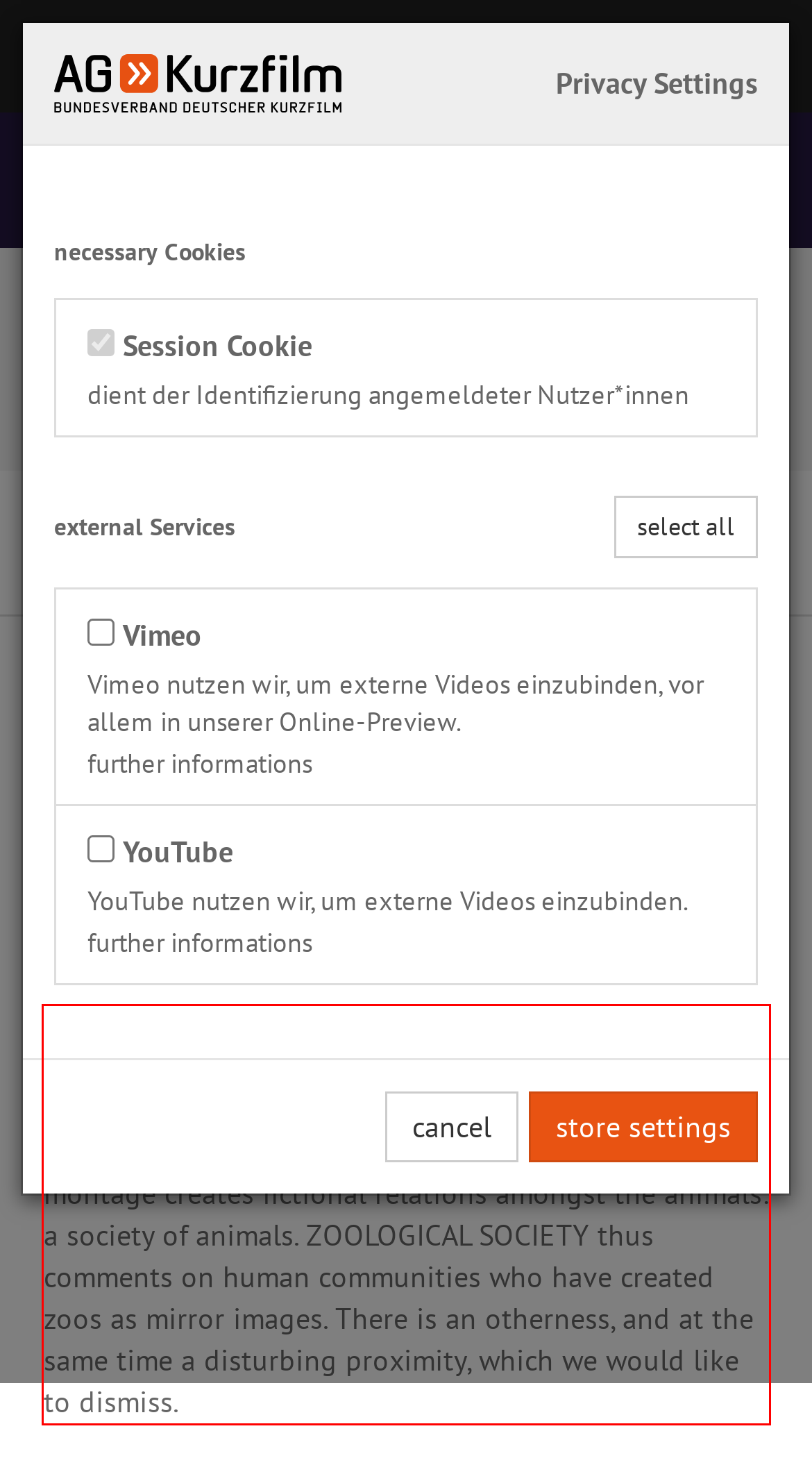You are presented with a webpage screenshot featuring a red bounding box. Perform OCR on the text inside the red bounding box and extract the content.

Weaving audio-visual recordings of zoo animals into a fine web of actions and reactions, this video finally spirals into a collective animalistic concert. Relating the different animals to each other through an audio-visual montage creates fictional relations amongst the animals: a society of animals. ZOOLOGICAL SOCIETY thus comments on human communities who have created zoos as mirror images. There is an otherness, and at the same time a disturbing proximity, which we would like to dismiss.